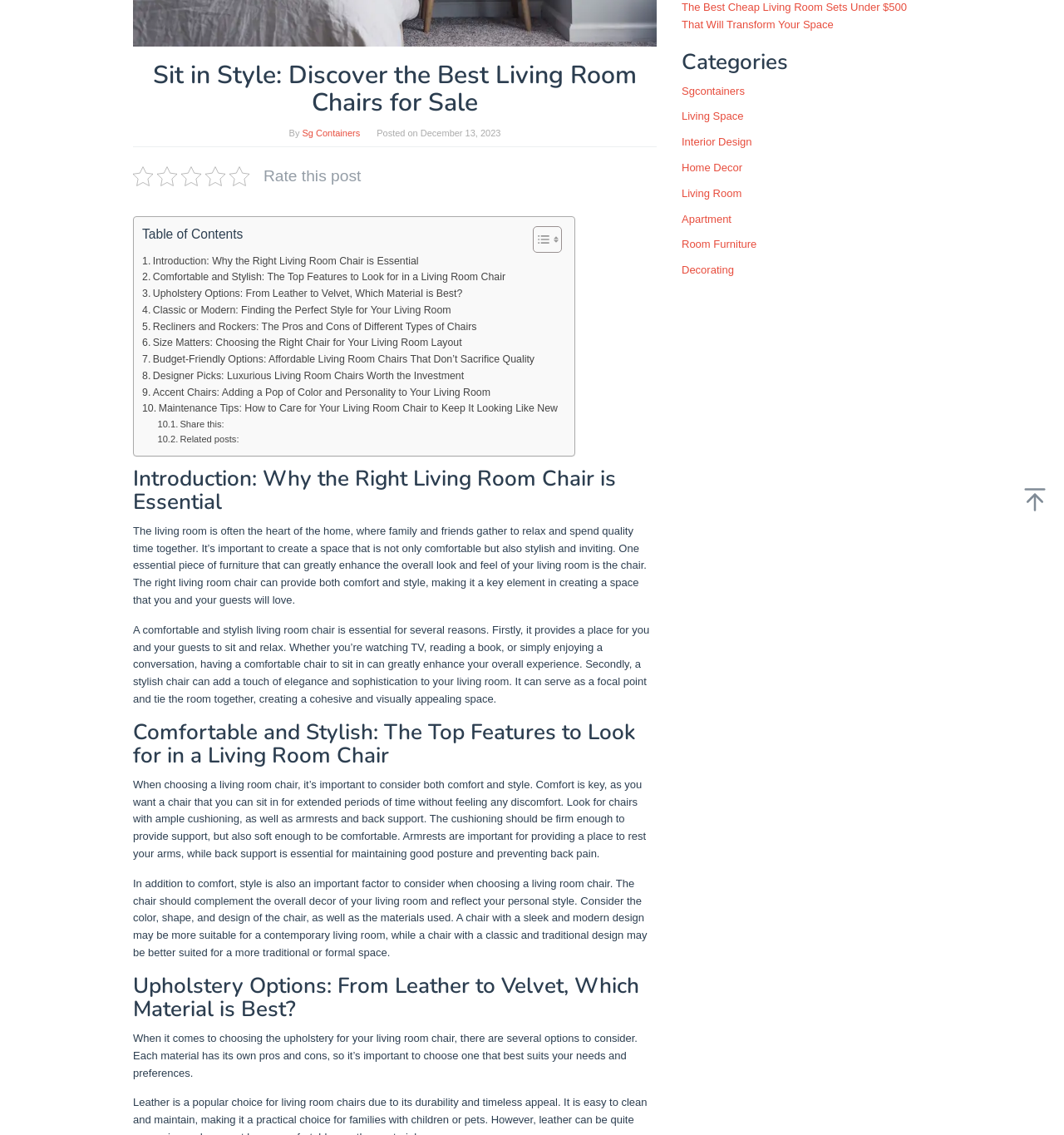Using the provided description Sg Containers, find the bounding box coordinates for the UI element. Provide the coordinates in (top-left x, top-left y, bottom-right x, bottom-right y) format, ensuring all values are between 0 and 1.

[0.284, 0.113, 0.338, 0.122]